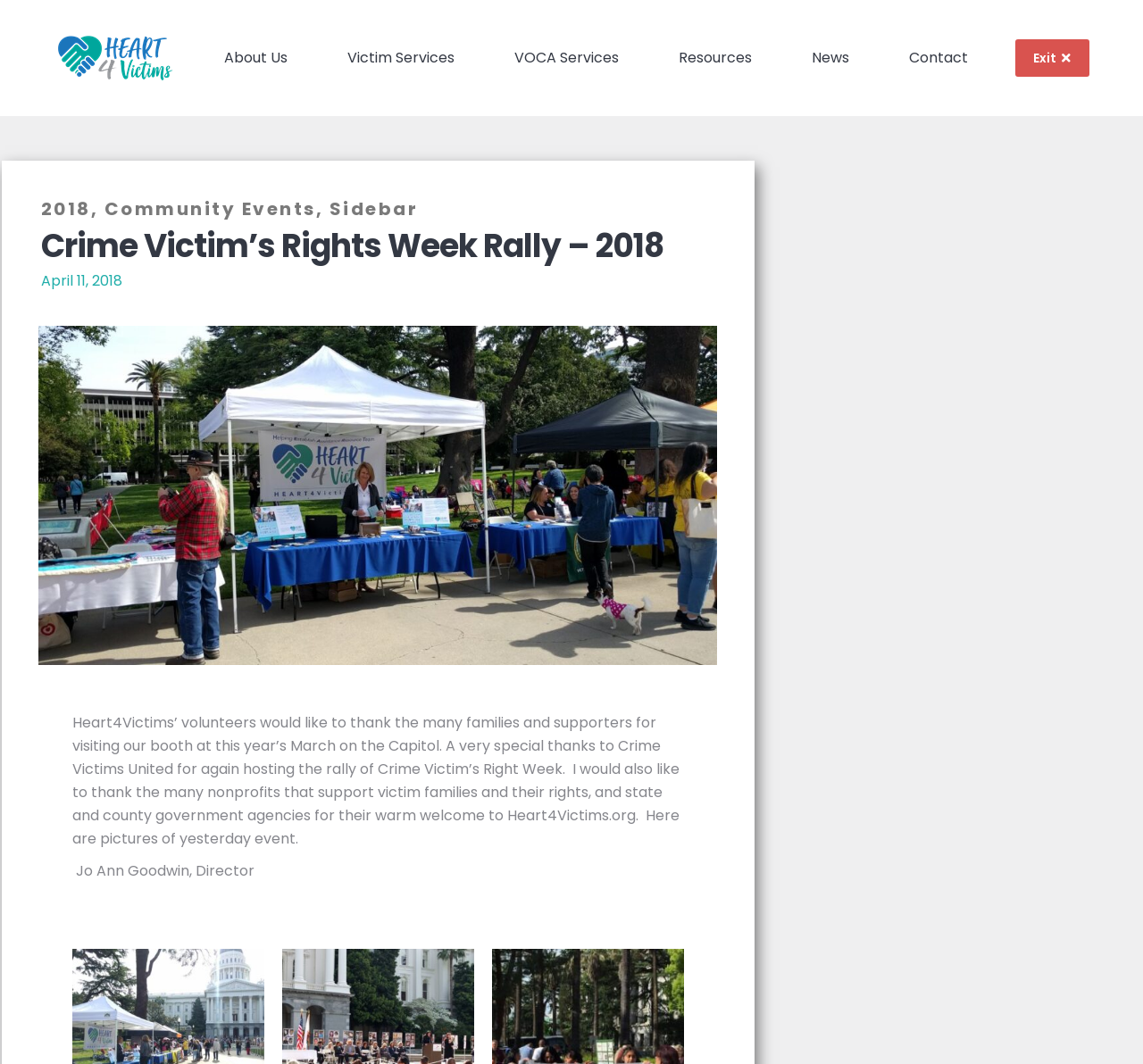Reply to the question with a brief word or phrase: How many links are there in the top navigation bar?

6